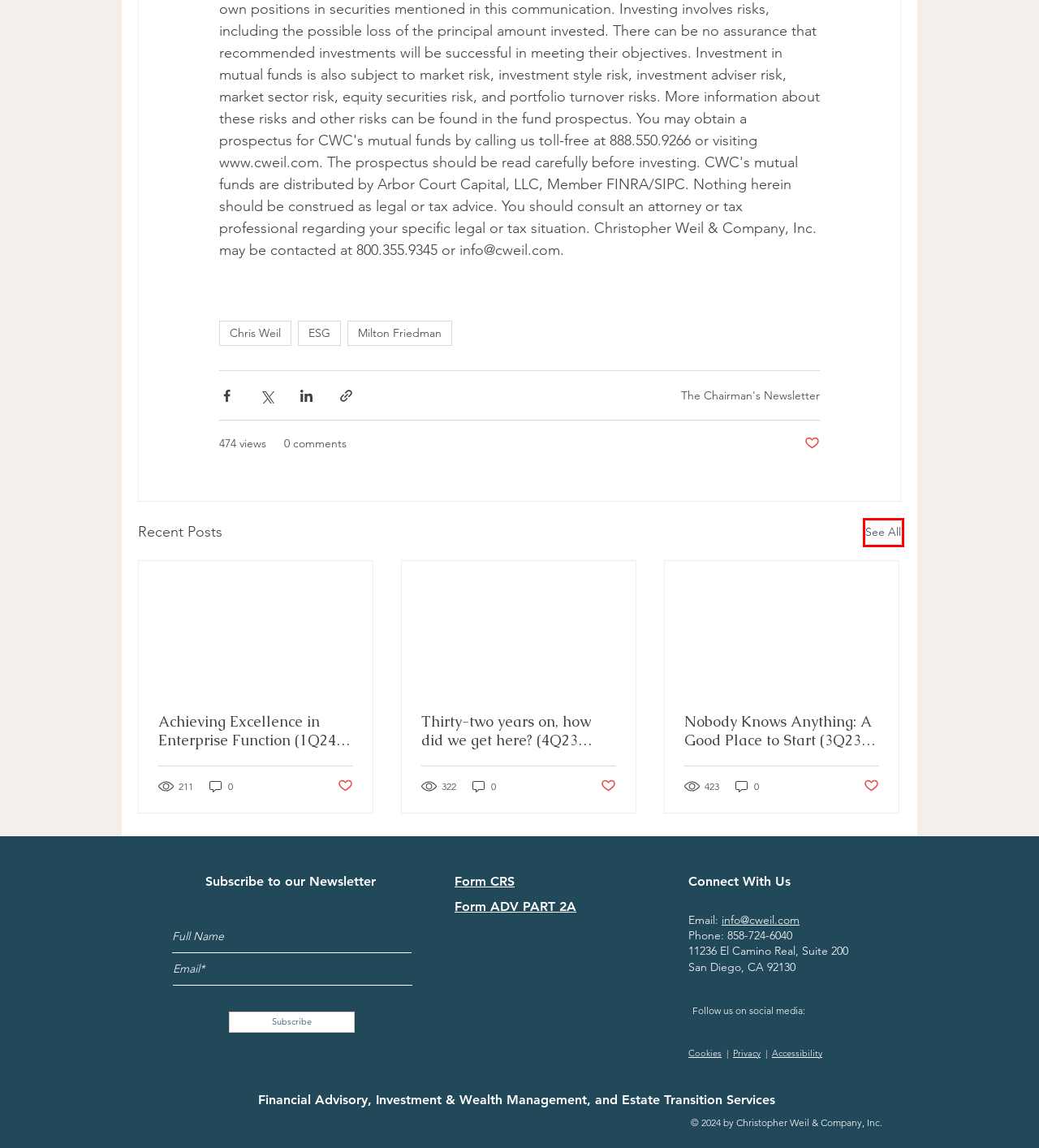You have a screenshot of a webpage with a red bounding box around an element. Select the webpage description that best matches the new webpage after clicking the element within the red bounding box. Here are the descriptions:
A. Thirty-two years on, how did we get here? (4Q23 Chairman's Newsletter)
B. Cookies | Wealth Management & Financial Advisory | WEIL San Diego, CA
C. Accessibility | Wealth Management & Financial Advisory | WEIL San Diego, CA
D. Milton Friedman | WEIL San Diego
E. Chris Weil | WEIL San Diego
F. Nobody Knows Anything: A Good Place to Start (3Q23 Quarterly Newsletter)
G. Newsletter | Wealth Management & Financial Advisory | San Diego, CA
H. Achieving Excellence in Enterprise Function (1Q24 Chairman's Newsletter)

G